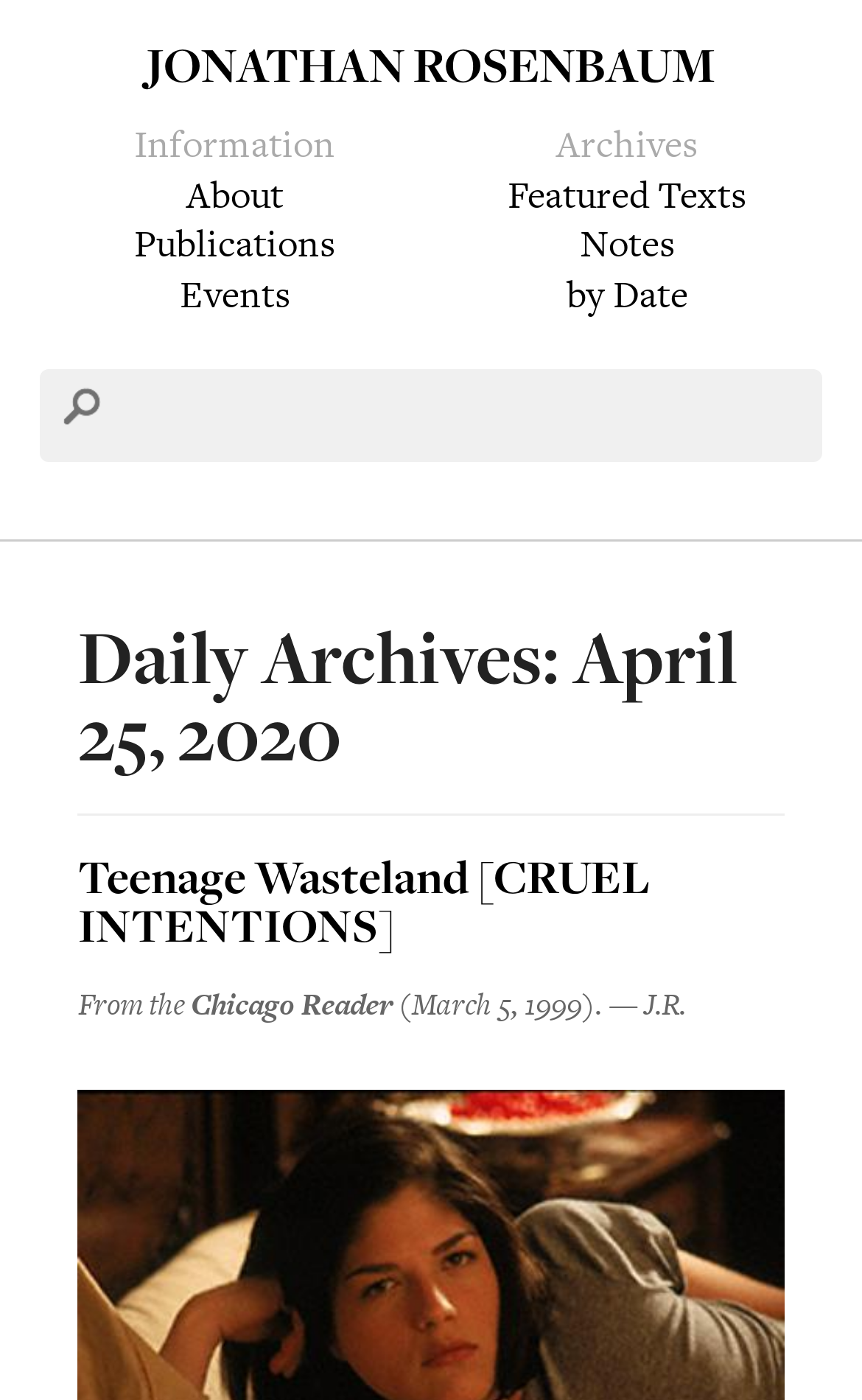Please specify the bounding box coordinates of the clickable region to carry out the following instruction: "read featured texts". The coordinates should be four float numbers between 0 and 1, in the format [left, top, right, bottom].

[0.589, 0.119, 0.866, 0.157]